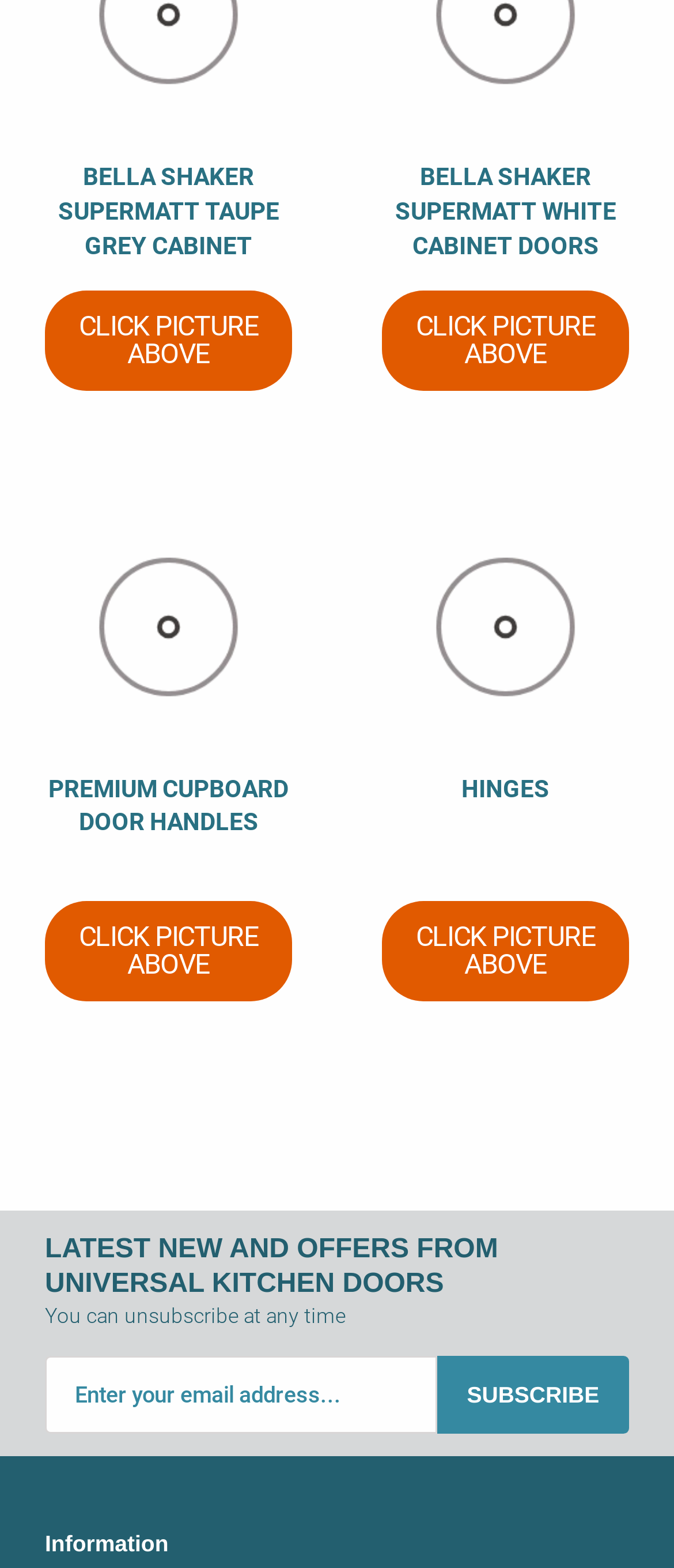Identify the coordinates of the bounding box for the element that must be clicked to accomplish the instruction: "Read about what is redirection.io?".

None